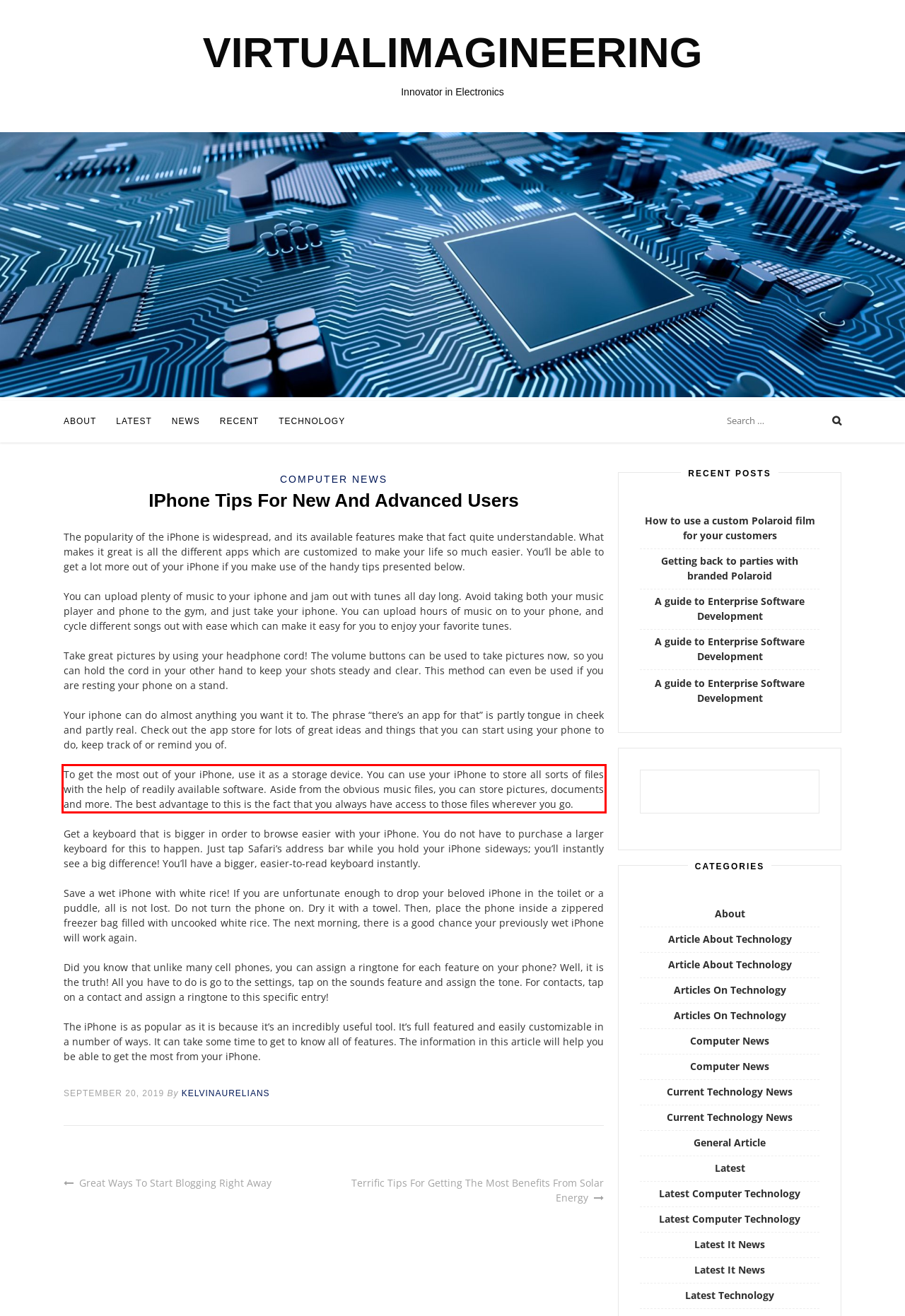You are presented with a screenshot containing a red rectangle. Extract the text found inside this red bounding box.

To get the most out of your iPhone, use it as a storage device. You can use your iPhone to store all sorts of files with the help of readily available software. Aside from the obvious music files, you can store pictures, documents and more. The best advantage to this is the fact that you always have access to those files wherever you go.